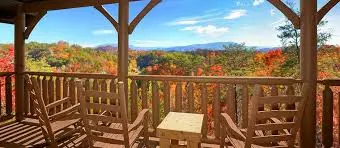What is the color of the sky?
Please give a detailed and elaborate explanation in response to the question.

The caption describes the scene as having a 'clear blue sky', which indicates that the color of the sky is blue.